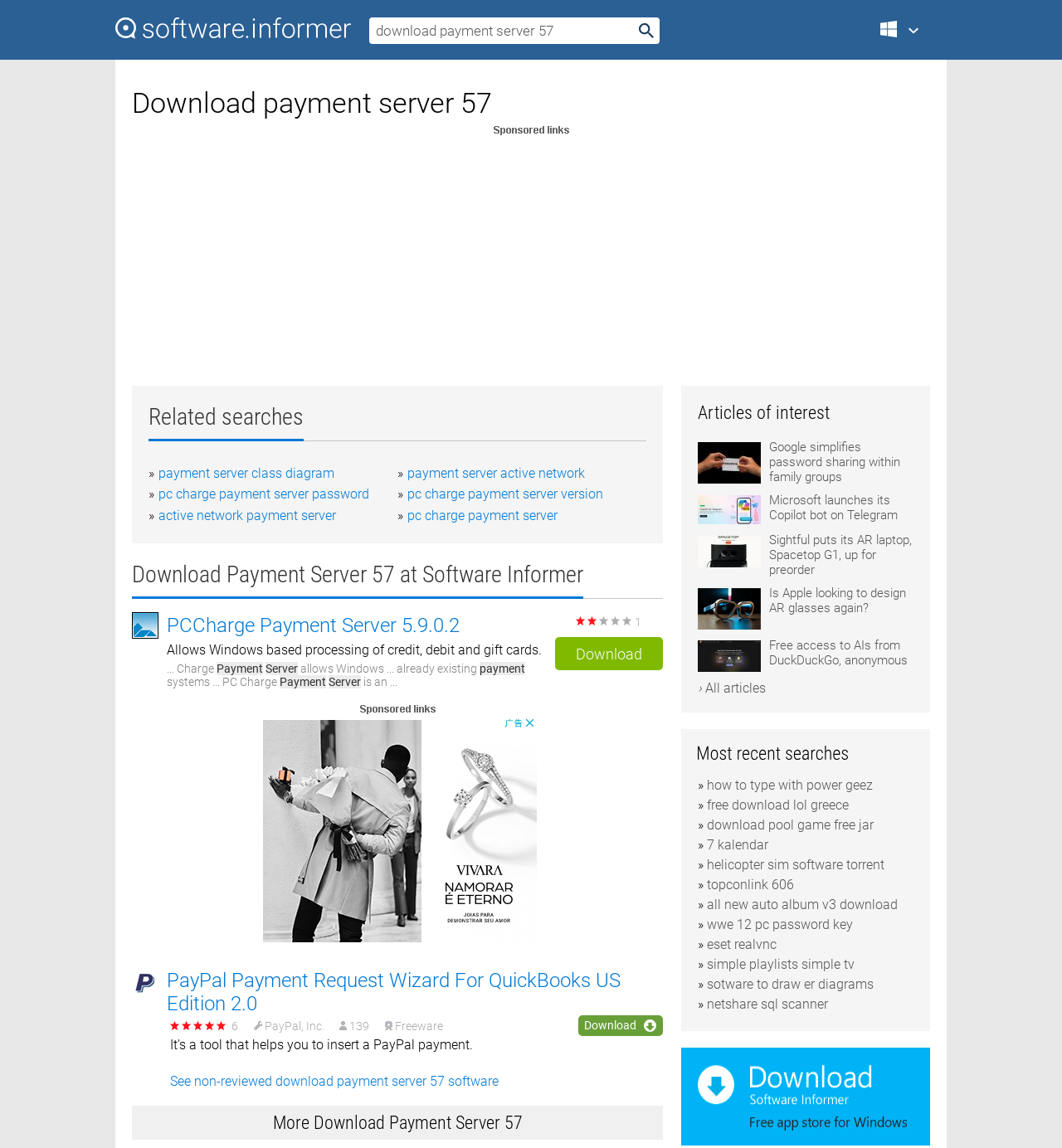Create an elaborate caption that covers all aspects of the webpage.

This webpage appears to be a software download page, specifically for "Download Payment Server 57" software. At the top, there is a link to "Software Informer" and an image with the same name. Below that, there is a text box and a button with a non-descriptive label. 

To the right of the text box and button, there is a link to "Windows" and a heading that reads "Download payment server 57". Below the heading, there is an iframe labeled "Advertisement". 

Further down the page, there are several links to related searches, including "payment server class diagram", "payment server active network", and others. These links are grouped together under a heading that reads "Related searches". 

Below the related searches, there is a heading that reads "Download Payment Server 57" and a static text that reads "at Software Informer". There is also an image of "PCCharge Payment Server" and a link to download the software. 

The webpage also includes a description of the software, which allows Windows-based processing of credit, debit, and gift cards. There are also several paragraphs of text that provide more information about the software. 

To the right of the software description, there is a section with a rating of "1 vote" and a link to download the software. Below that, there is another iframe labeled "Advertisement". 

Further down the page, there is a section that appears to be a list of related software, including "PayPal Payment Request Wizard For QuickBooks US Edition". Each item in the list includes a link to download the software, a rating, and a brief description. 

At the bottom of the page, there are several links to news articles, including "Google simplifies password sharing within family groups" and "Microsoft launches its Copilot bot on Telegram". Each article includes a brief summary and an image. There are also several links to other articles and a link to "› All articles".